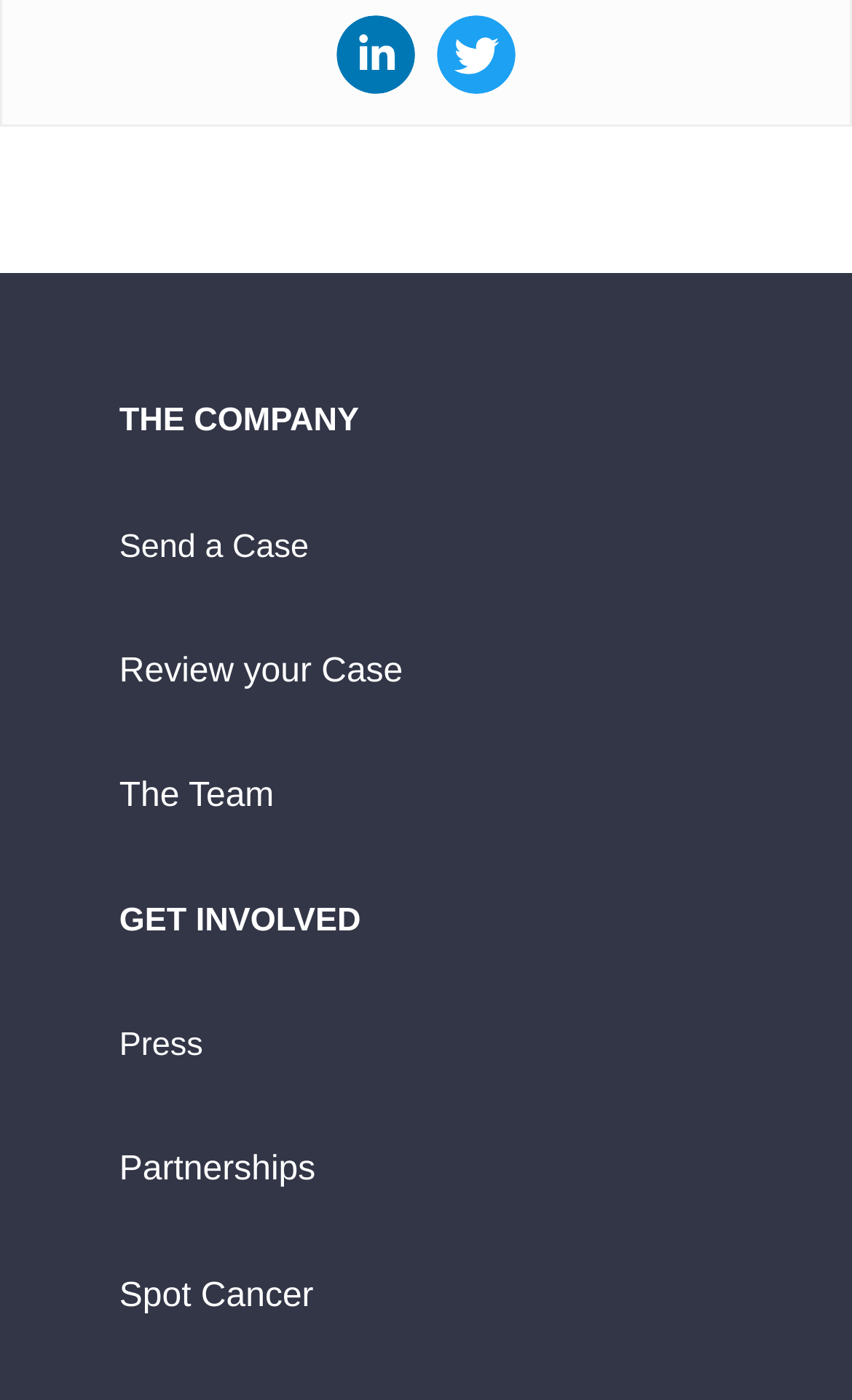Provide your answer in a single word or phrase: 
What is the purpose of the 'Send a Case' link?

To submit a case